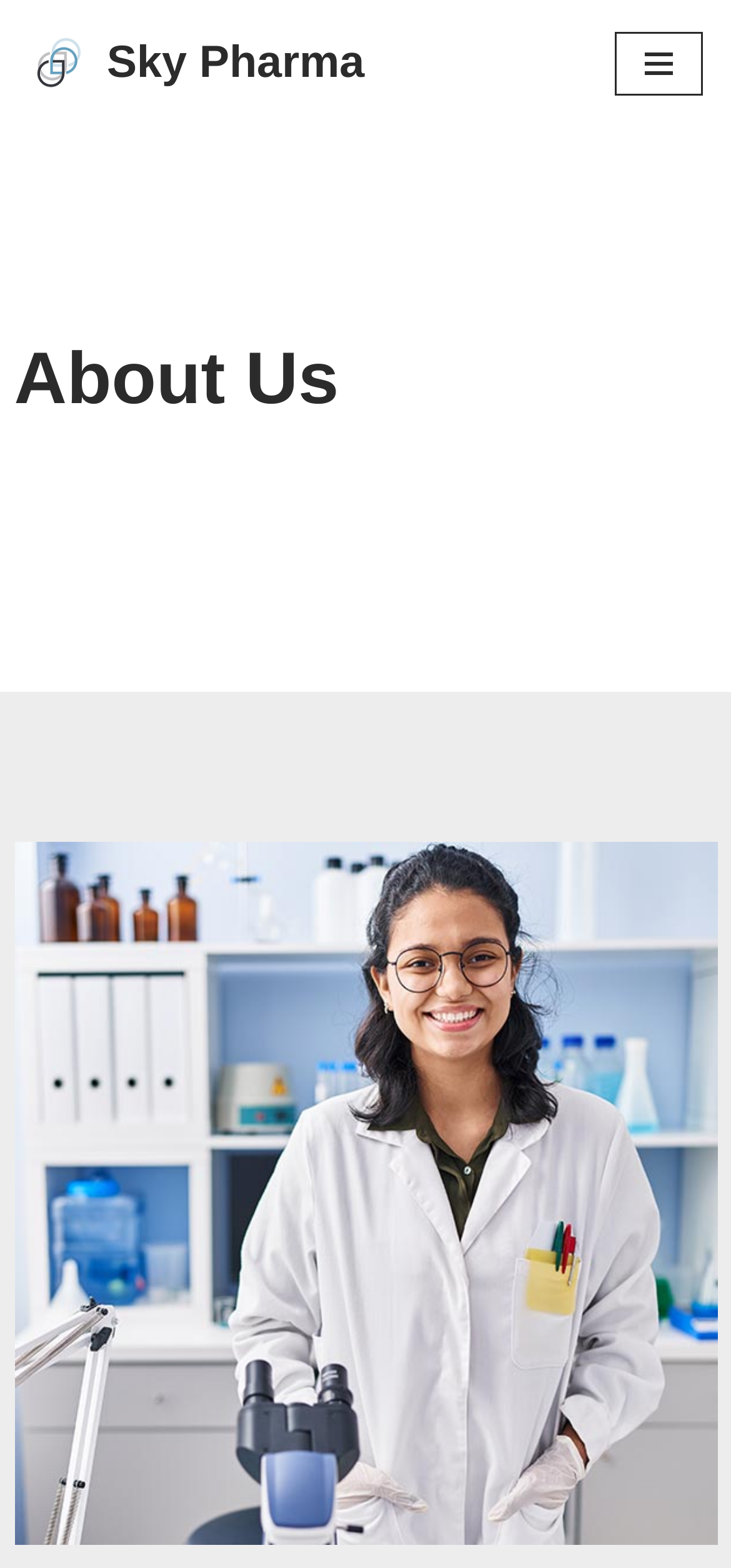Identify the bounding box for the UI element specified in this description: "Sky Pharma". The coordinates must be four float numbers between 0 and 1, formatted as [left, top, right, bottom].

[0.038, 0.017, 0.499, 0.066]